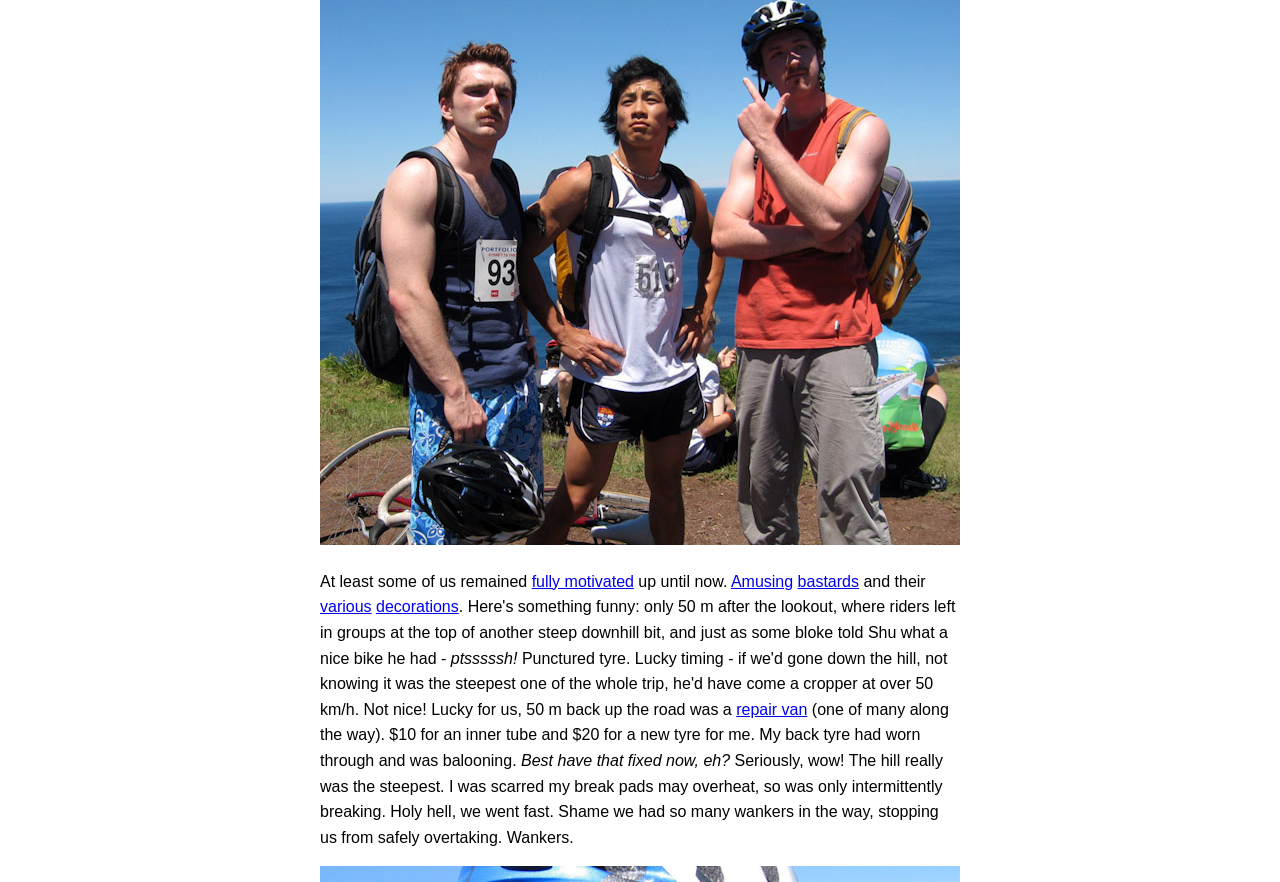What is the author's tone in the last paragraph?
Please look at the screenshot and answer in one word or a short phrase.

Frustrated and annoyed